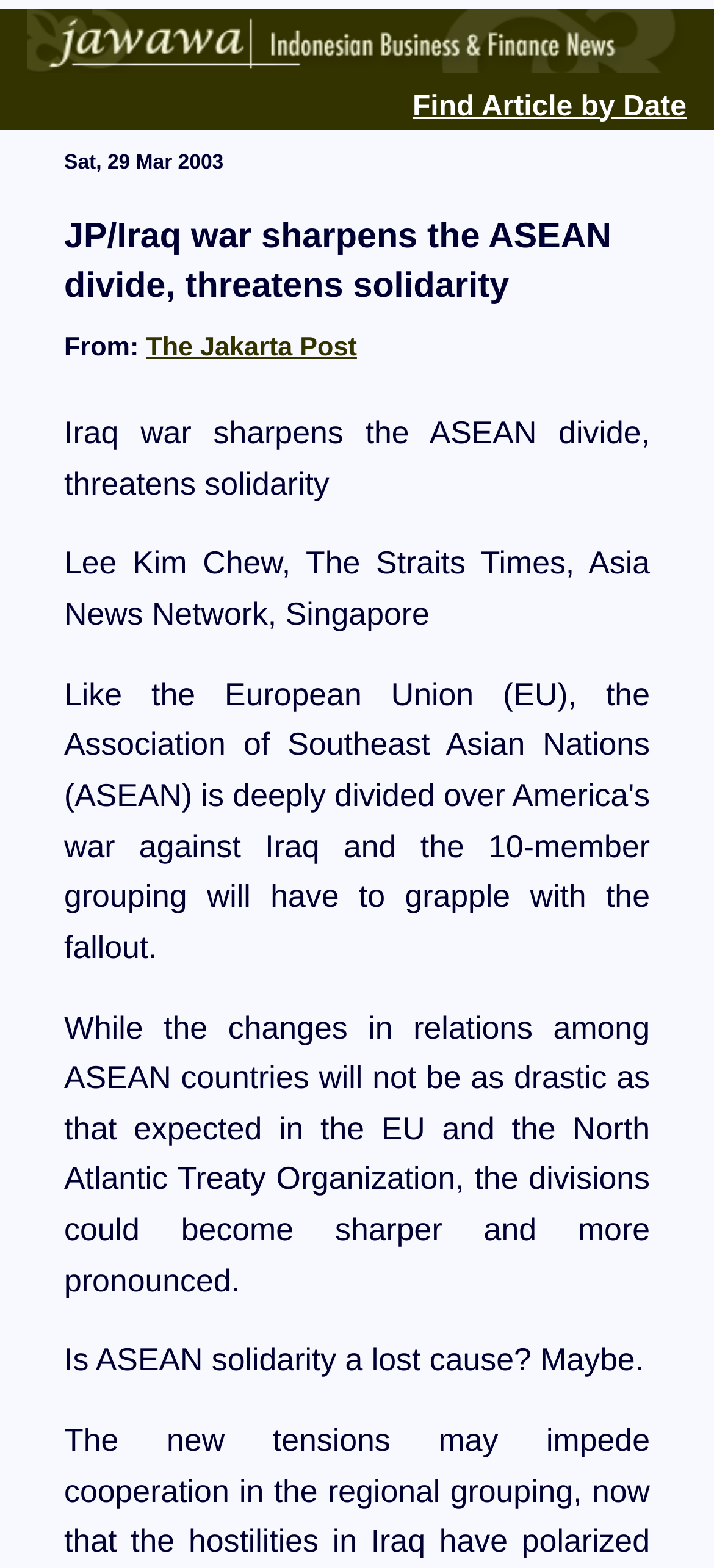Provide an in-depth caption for the elements present on the webpage.

The webpage appears to be a news article page. At the top, there is a link to the website's homepage, followed by another link to "Find Article by Date" positioned to its right. Below these links, the date "Sat, 29 Mar 2003" is displayed.

The main article title, "Iraq war sharpens the ASEAN divide, threatens solidarity", is prominently displayed in a heading format. Below the title, the article's source is attributed to "The Jakarta Post" with a link to the publication. The author's name, "Lee Kim Chew, The Straits Times, Asia News Network, Singapore", is also provided.

The article's content is divided into paragraphs, with the first paragraph discussing how the Iraq war is affecting relations among ASEAN countries. The text suggests that while the changes may not be as drastic as those in the EU and NATO, the divisions could become sharper and more pronounced.

A subsequent paragraph appears to pose a question, "Is ASEAN solidarity a lost cause? Maybe." The overall layout of the webpage is focused on presenting the news article, with minimal distractions.